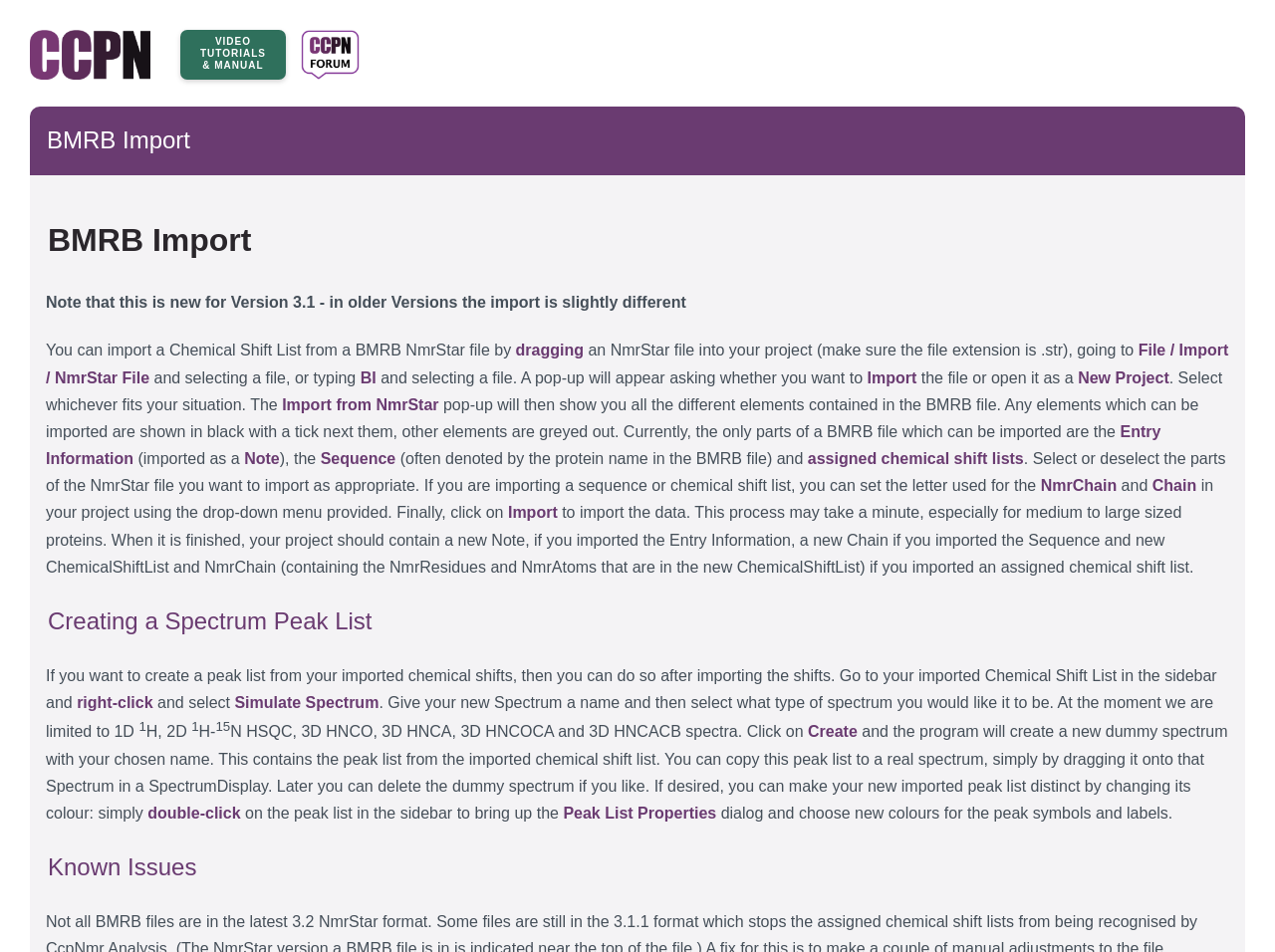Observe the image and answer the following question in detail: What types of spectra can be created from imported chemical shifts?

According to the webpage, after importing chemical shifts, a peak list can be created and used to simulate a spectrum. The webpage mentions that the program is currently limited to creating 1D, 2D, and 3D spectra, specifically 1D H, 2D H-N HSQC, 3D HNCO, 3D HNCA, 3D HNCOCA, and 3D HNCACB spectra.